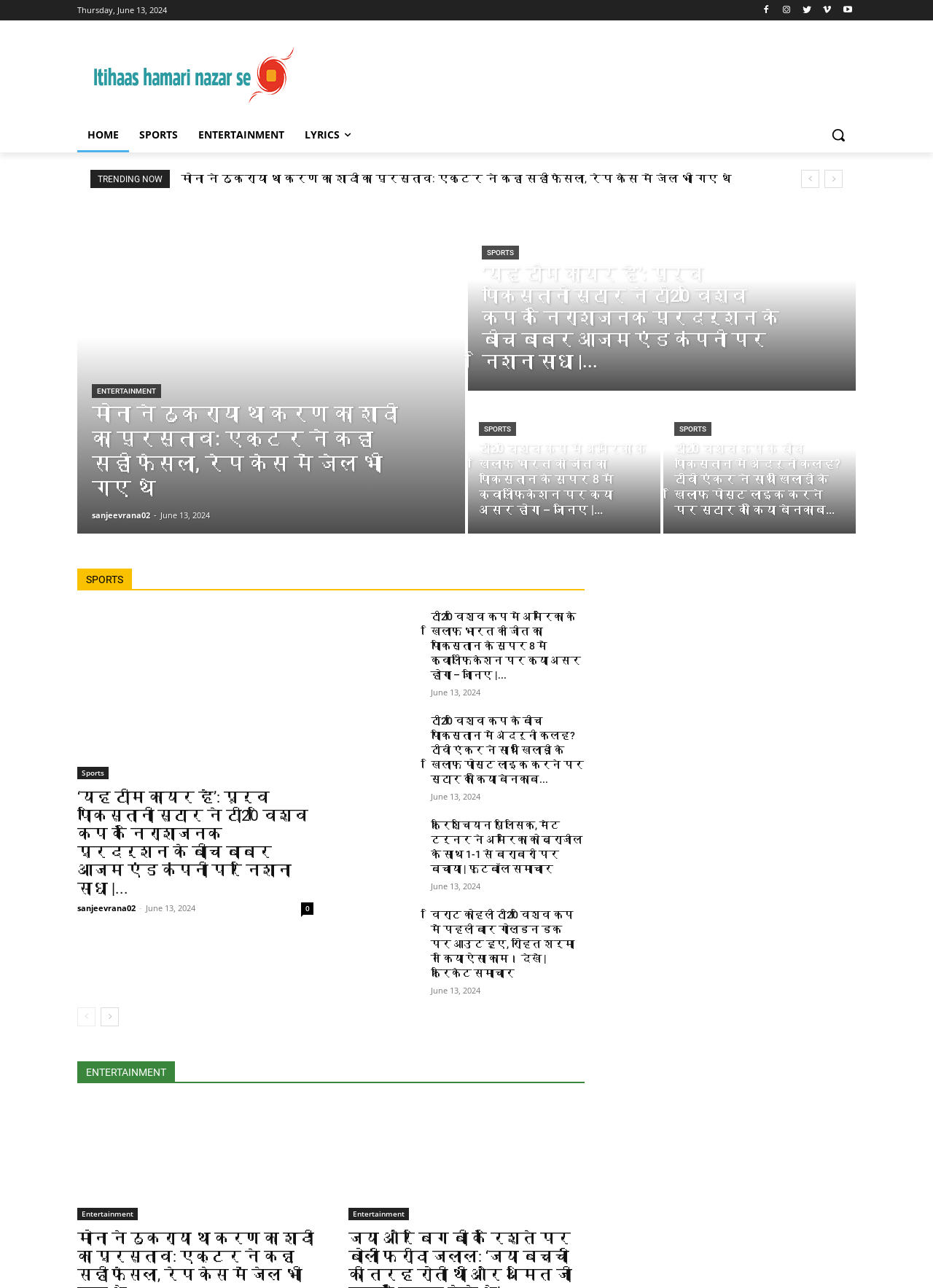Create a detailed summary of all the visual and textual information on the webpage.

This webpage is a news website with a focus on sports and entertainment. At the top, there is a logo and a navigation menu with links to different sections, including "HOME", "SPORTS", "ENTERTAINMENT", and "LYRICS". 

Below the navigation menu, there is a search bar and a date display showing "Thursday, June 13, 2024". On the right side of the top section, there are several icons, possibly representing social media links.

The main content of the webpage is divided into several sections. The first section is titled "TRENDING NOW" and features a list of news articles with headings and summaries. Each article has a link to read more and a timestamp showing the date and time of publication.

The articles in the "TRENDING NOW" section appear to be related to sports, with topics including cricket, football, and tennis. Some of the article headings include "‘यह टीम कायर है’: पूर्व पाकिस्तानी स्टार ने टी20 विश्व कप के निराशाजनक प्रदर्शन के बीच बाबर आजम एंड कंपनी पर निशाना साधा |", "टी20 विश्व कप में अमेरिका के खिलाफ भारत की जीत का पाकिस्तान के सुपर 8 में क्वालीफिकेशन पर क्या असर होगा – जानिए |", and "विराट कोहली टी20 विश्व कप में पहली बार गोल्डन डक पर आउट हुए, रोहित शर्मा ने किया ऐसा काम। देखें |".

There are also links to previous and next pages at the bottom of the webpage, allowing users to navigate through the list of articles.